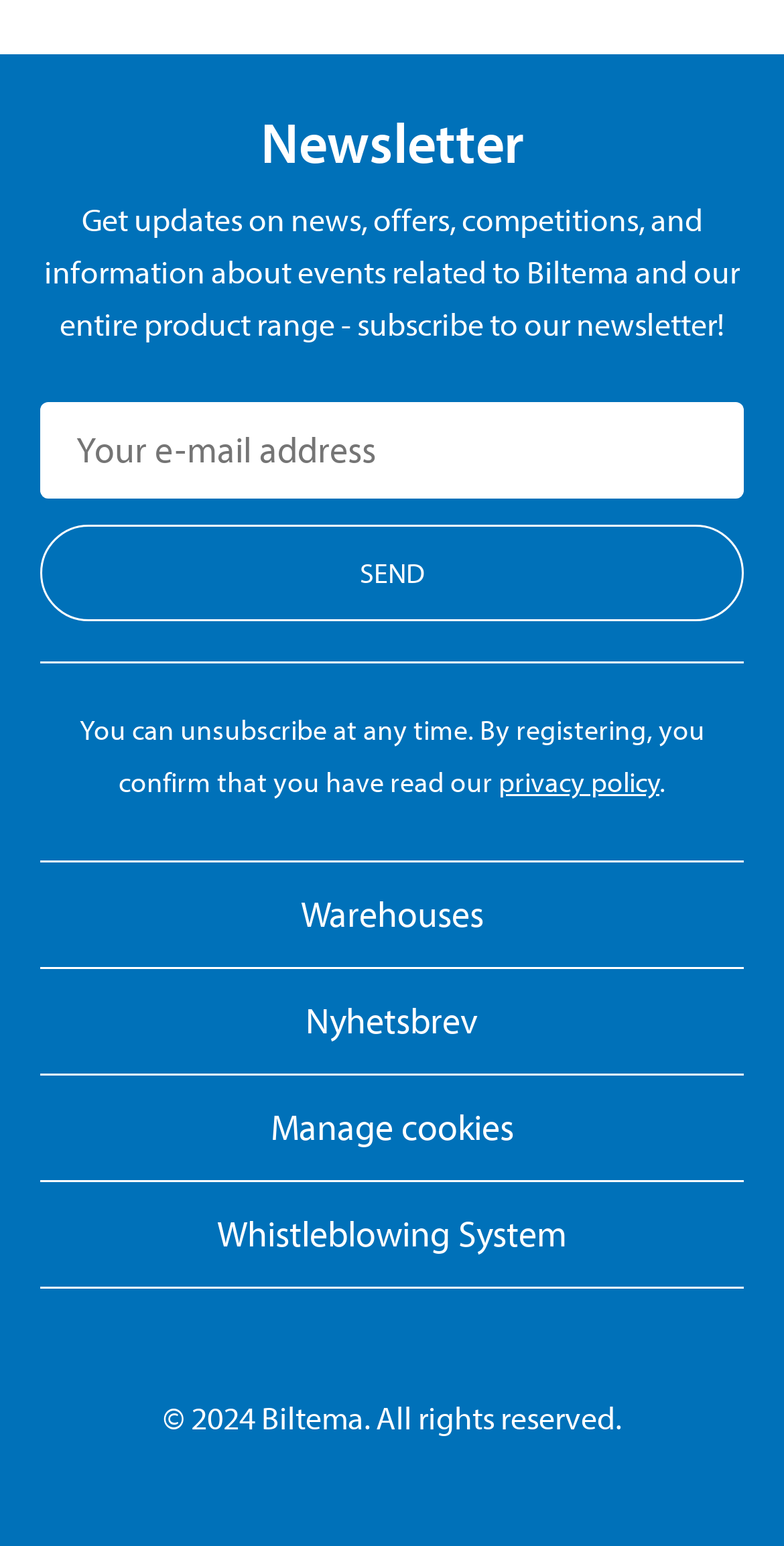What is the button text to subscribe to the newsletter?
Using the image, give a concise answer in the form of a single word or short phrase.

Join up for our newsletter